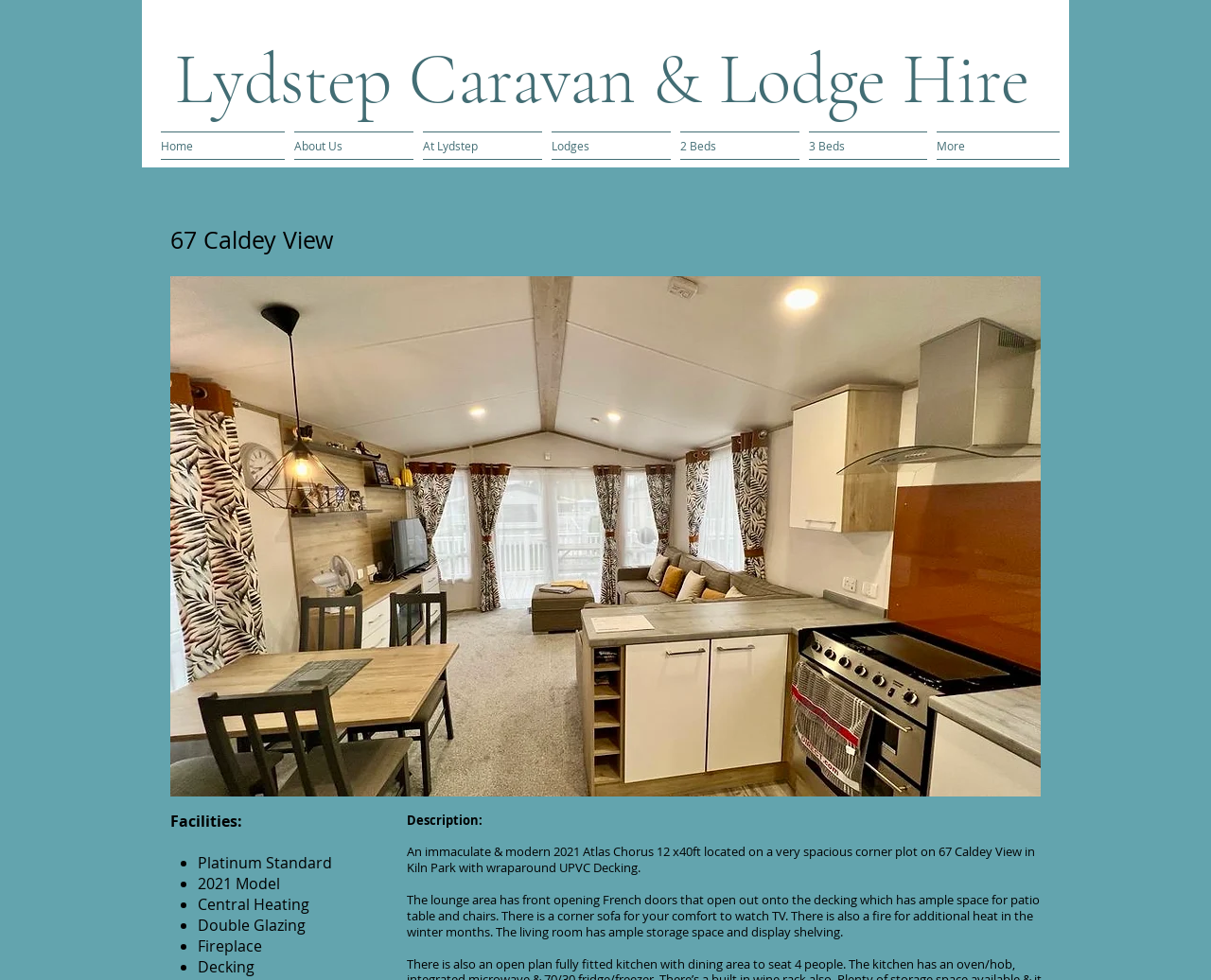Give a short answer to this question using one word or a phrase:
What is the name of the caravan?

67 Caldey View